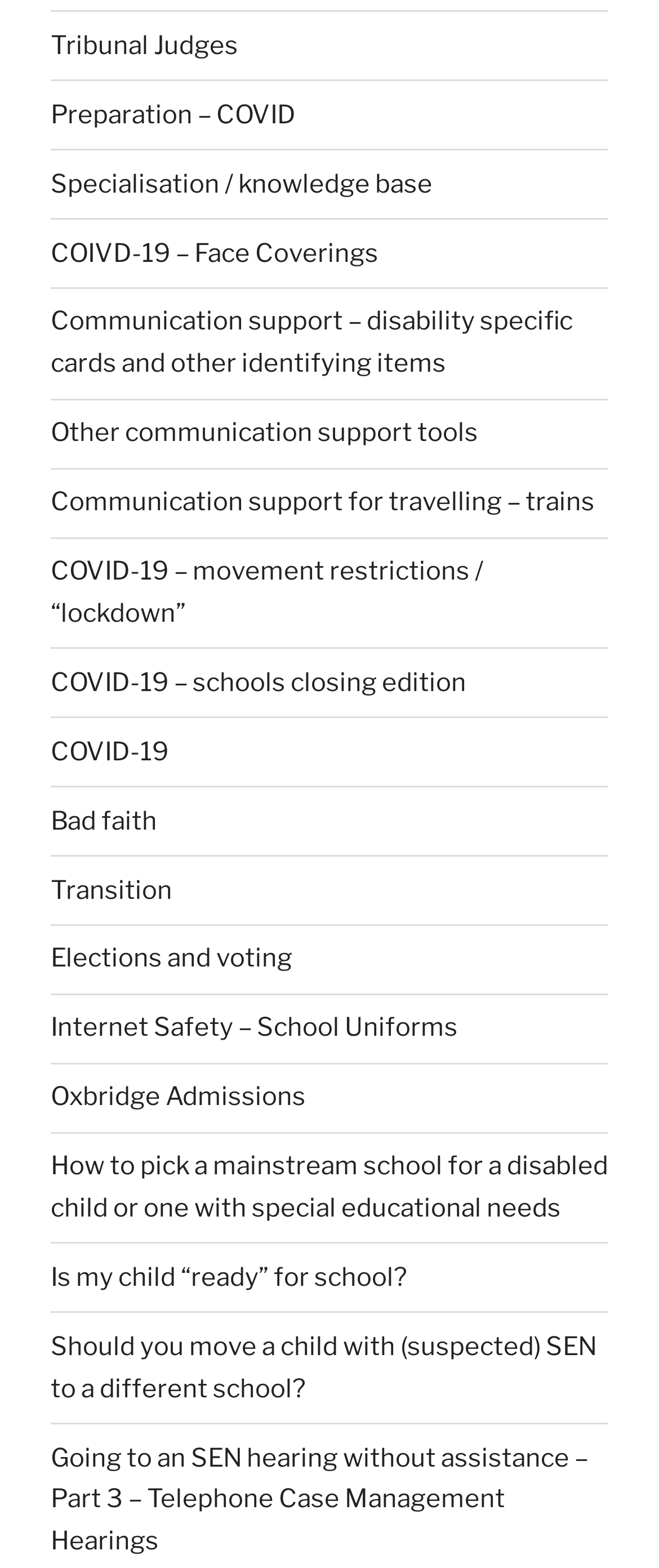Using the information in the image, could you please answer the following question in detail:
Are there any links related to education?

Upon examining the webpage, I found several links that are related to education, such as 'How to pick a mainstream school for a disabled child or one with special educational needs', 'Is my child “ready” for school?', 'Should you move a child with (suspected) SEN to a different school?', and 'Oxbridge Admissions'. These links likely provide information or resources about education, particularly for children with disabilities or special educational needs.